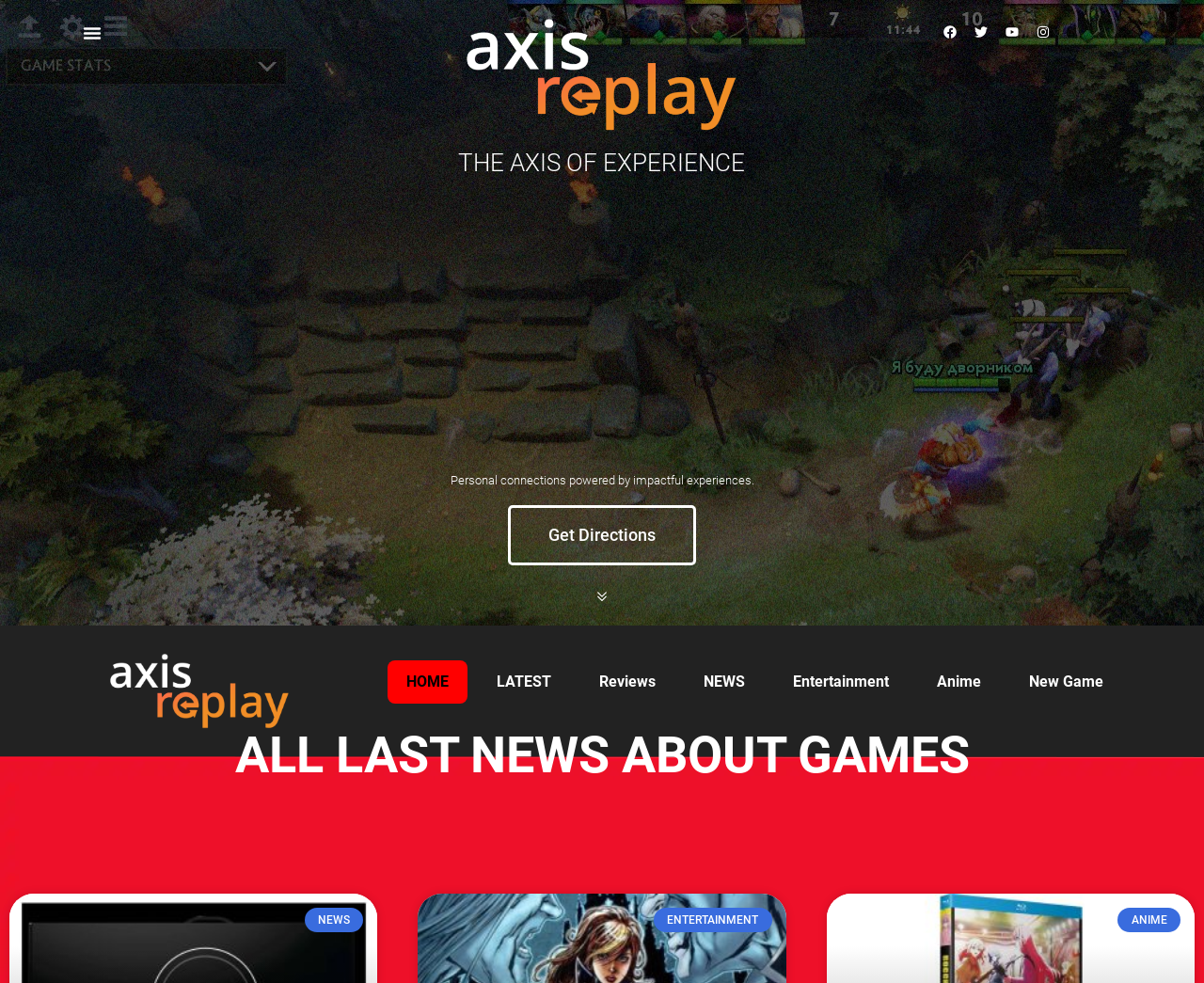Based on the image, please respond to the question with as much detail as possible:
What is the name of the LAN center?

The name of the LAN center can be inferred from the root element 'Axis Replay - axisreplay' which is the main title of the webpage.